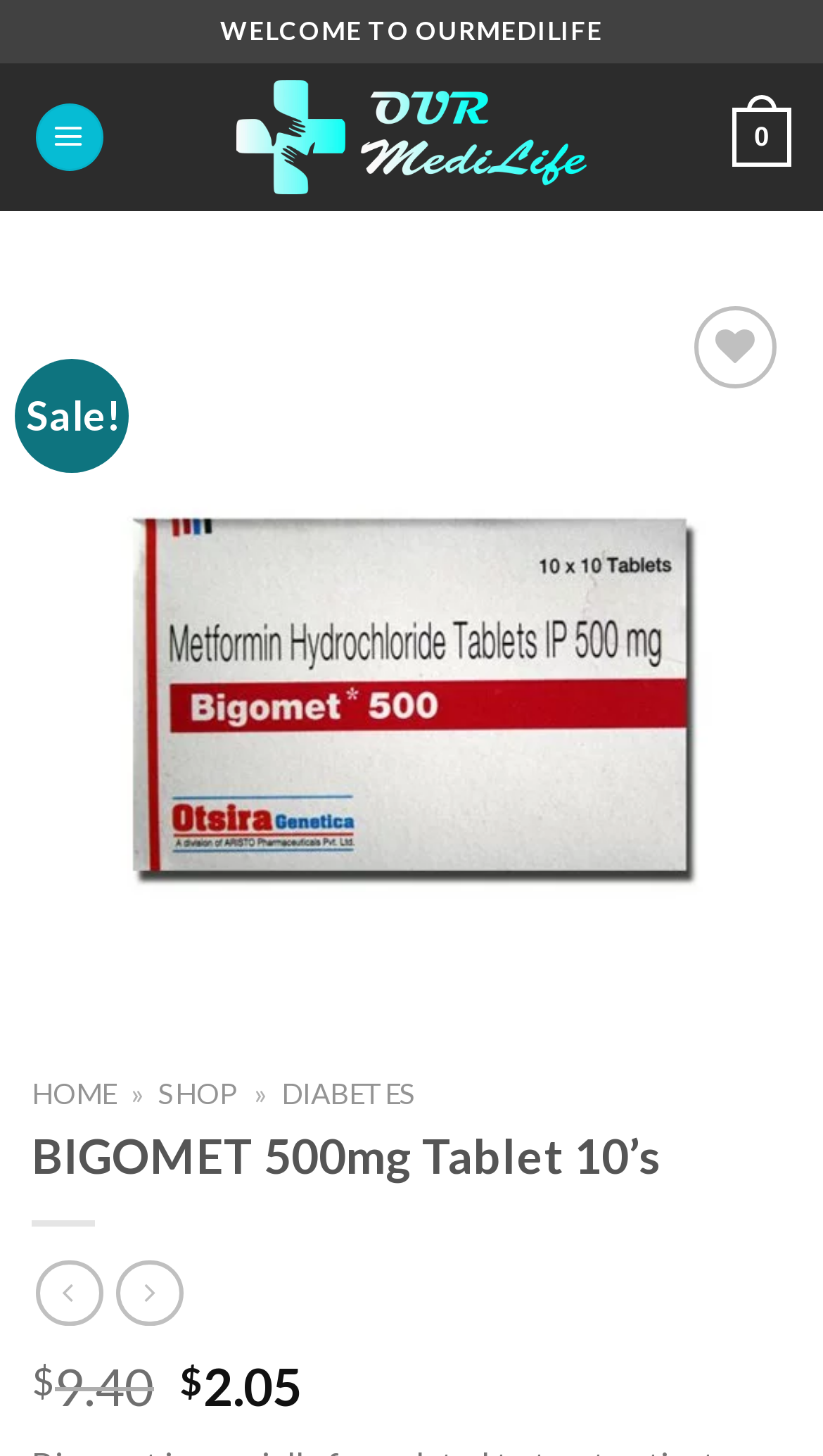With reference to the image, please provide a detailed answer to the following question: What is the category of the product?

I found the category of the product by looking at the link 'DIABETES' which is located near the product name 'BIGOMET 500mg Tablet 10’s', indicating that the product is related to diabetes.